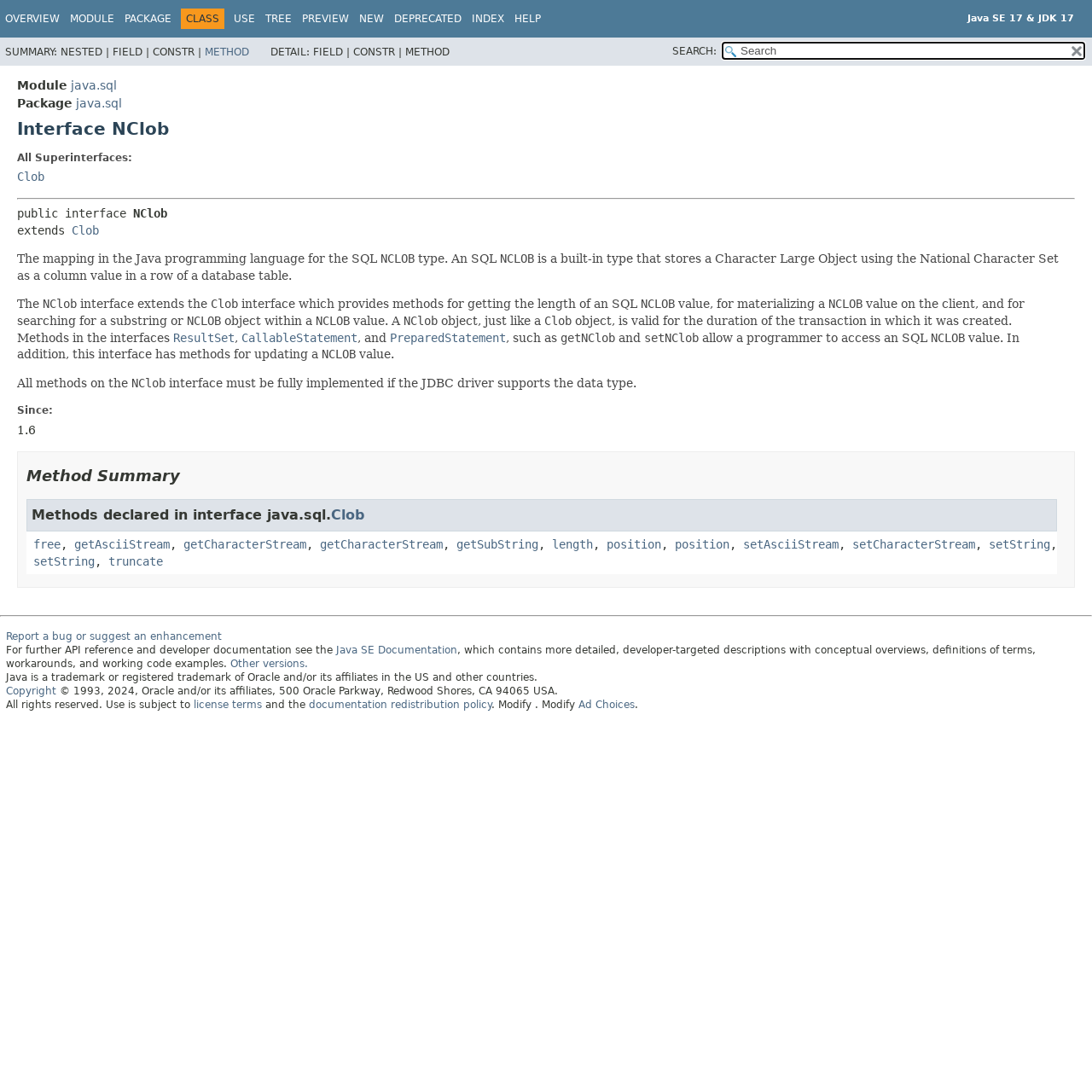Provide a one-word or brief phrase answer to the question:
What is the interface name?

NClob